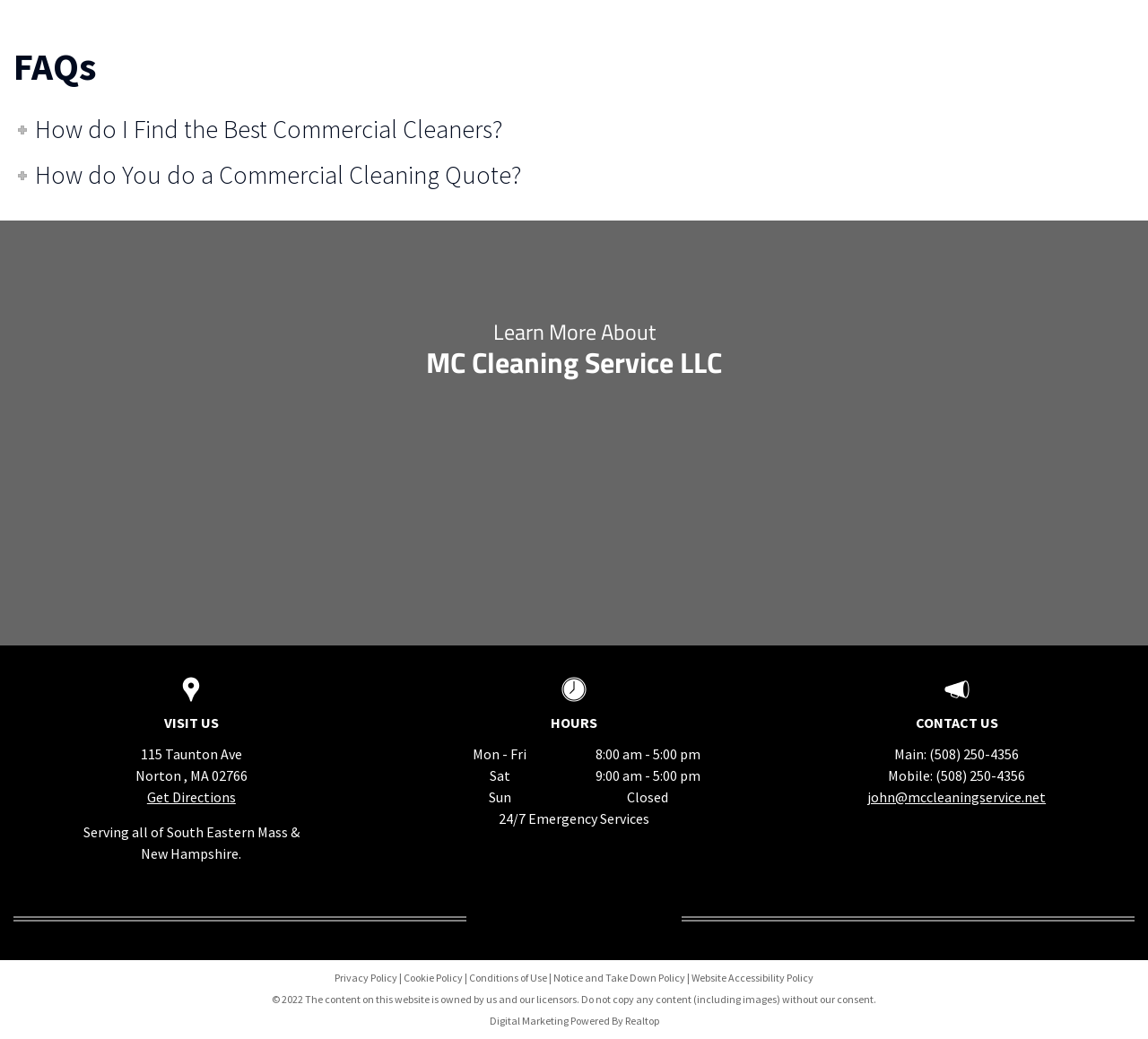What is the company name?
Give a single word or phrase answer based on the content of the image.

MC Cleaning Service LLC